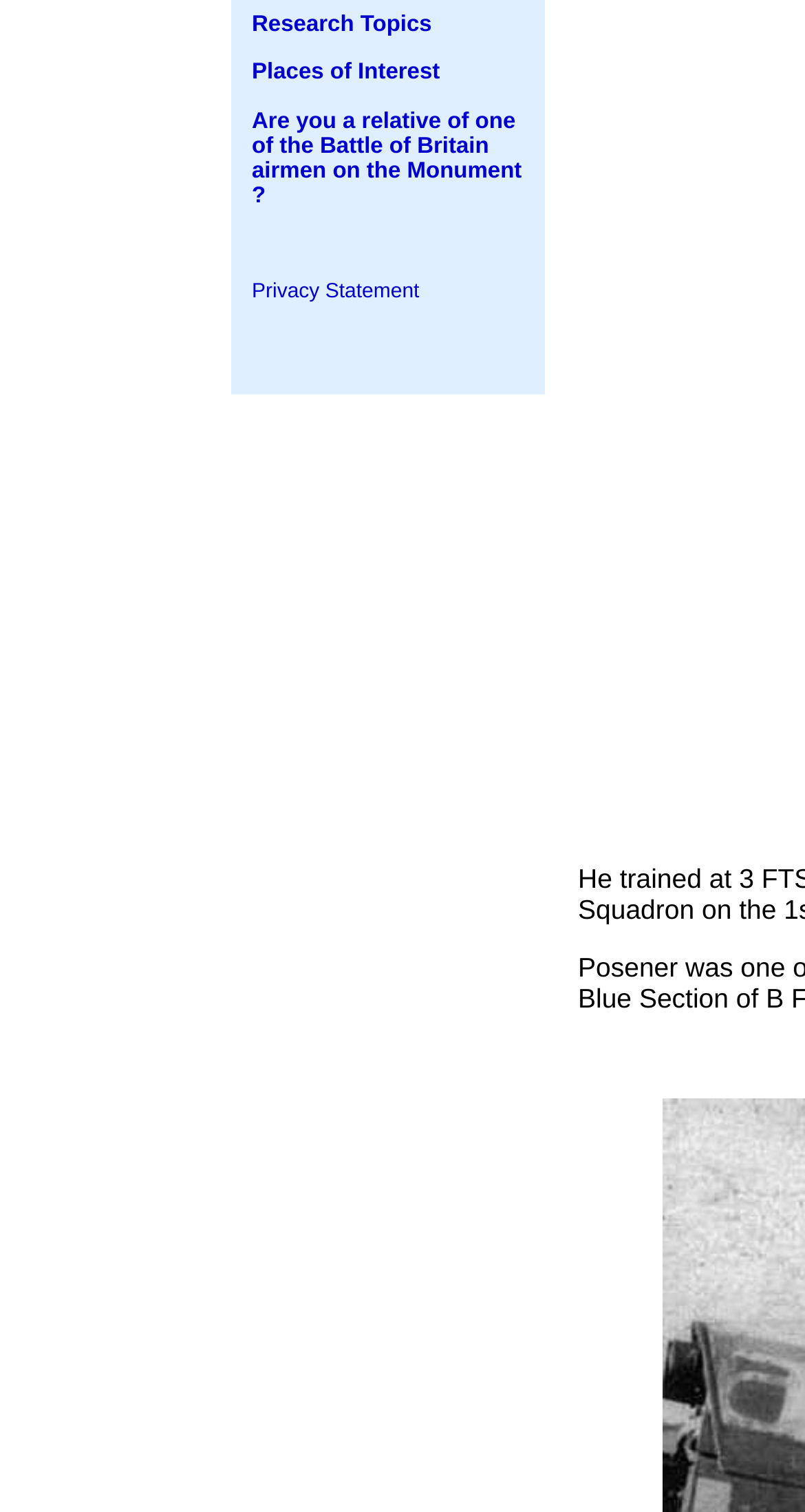Find and provide the bounding box coordinates for the UI element described here: "Places of Interest". The coordinates should be given as four float numbers between 0 and 1: [left, top, right, bottom].

[0.313, 0.04, 0.546, 0.056]